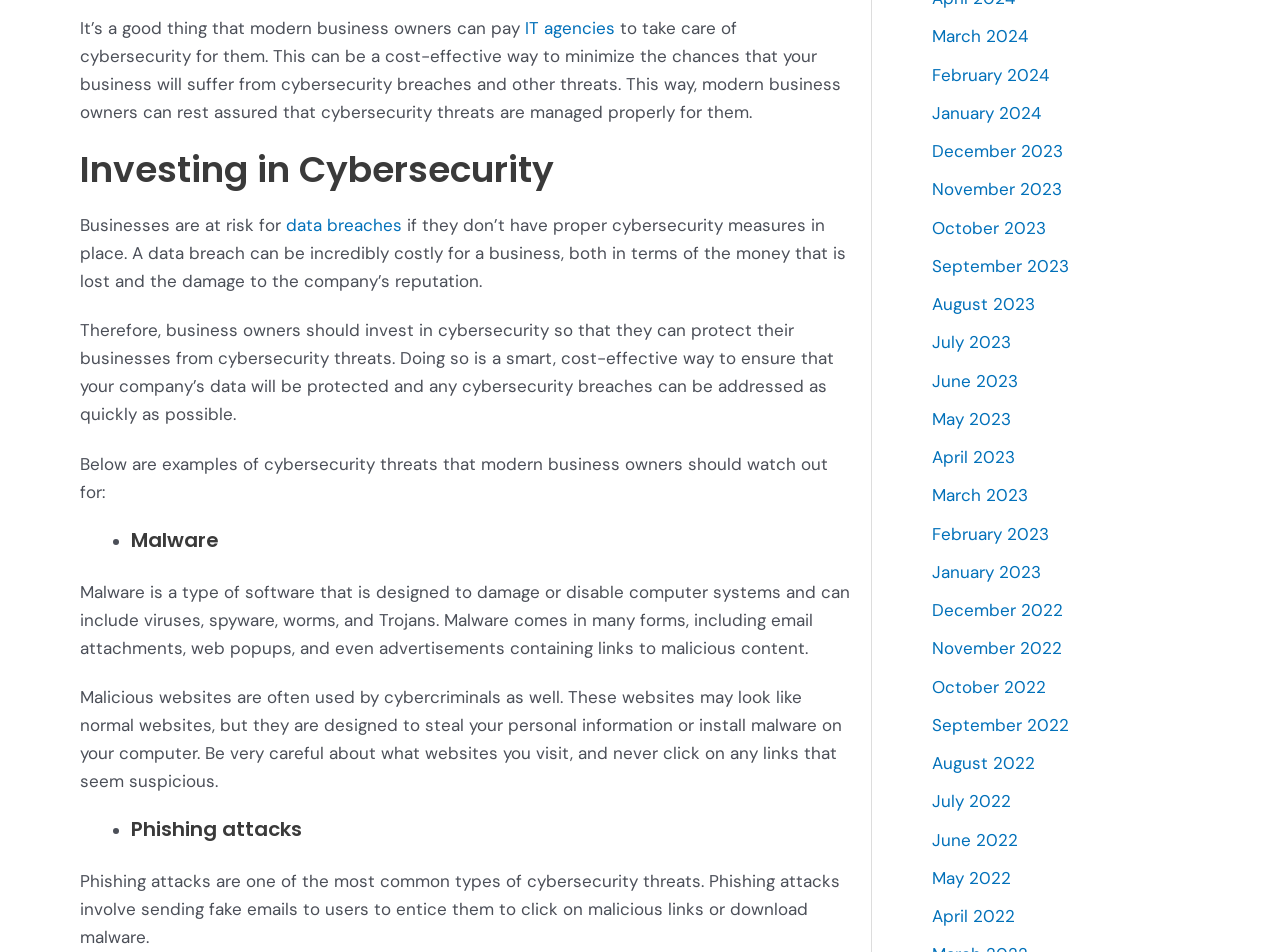Can you specify the bounding box coordinates for the region that should be clicked to fulfill this instruction: "Click on 'IT agencies'".

[0.41, 0.018, 0.48, 0.041]